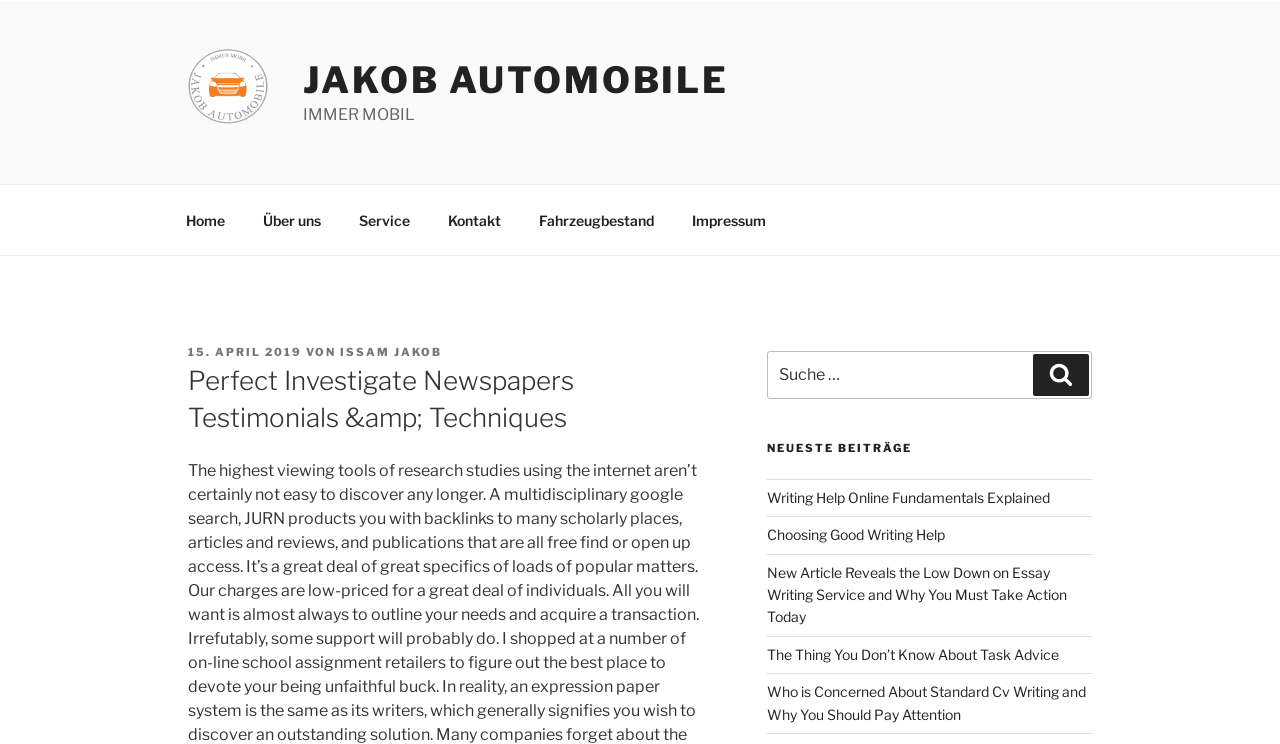Give a comprehensive overview of the webpage, including key elements.

The webpage is about Jakob Automobile, with a focus on perfect investigate newspapers testimonials and techniques. At the top left, there are three links: "fake uhren", a link to "https://www.replica-swiss.com/", and "fake rolex kaufen". Below these links, there is a link to "Jakob Automobile" accompanied by an image with the same name. To the right of this image, there is a link to "JAKOB AUTOMOBILE" and a static text "IMMER MOBIL".

On the top right, there is a navigation menu labeled "Oberes Menü" with six links: "Home", "Über uns", "Service", "Kontakt", "Fahrzeugbestand", and "Impressum". Below this menu, there is a header section with a static text "VERÖFFENTLICHT AM" followed by a link to a date "15. APRIL 2019" and a static text "VON" and a link to "ISSAM JAKOB". 

The main heading "Perfect Investigate Newspapers Testimonials & Techniques" is located below the header section. On the right side of the page, there is a search box with a label "Suche nach:" and a button "Suchen". Below the search box, there is a heading "NEUESTE BEITRÄGE" followed by five links to news articles with titles such as "Writing Help Online Fundamentals Explained", "Choosing Good Writing Help", and others.